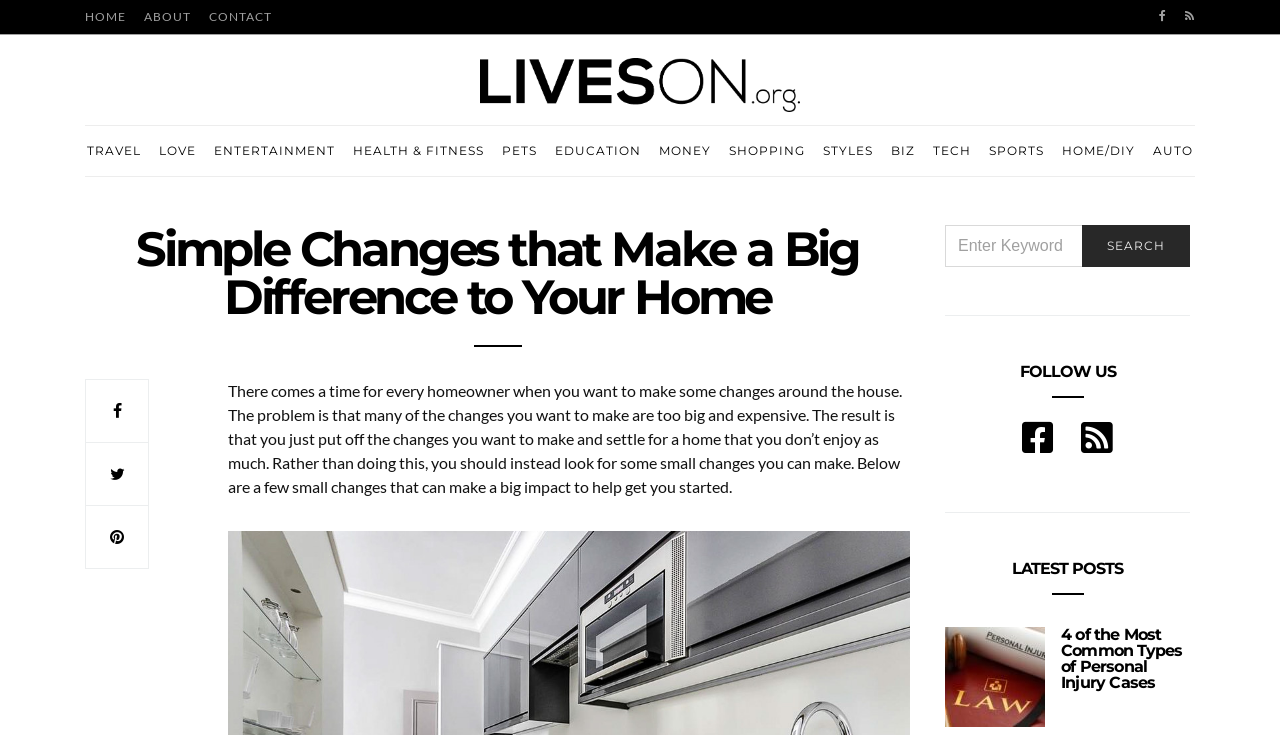Use a single word or phrase to answer the question:
How many categories are listed on the webpage?

17